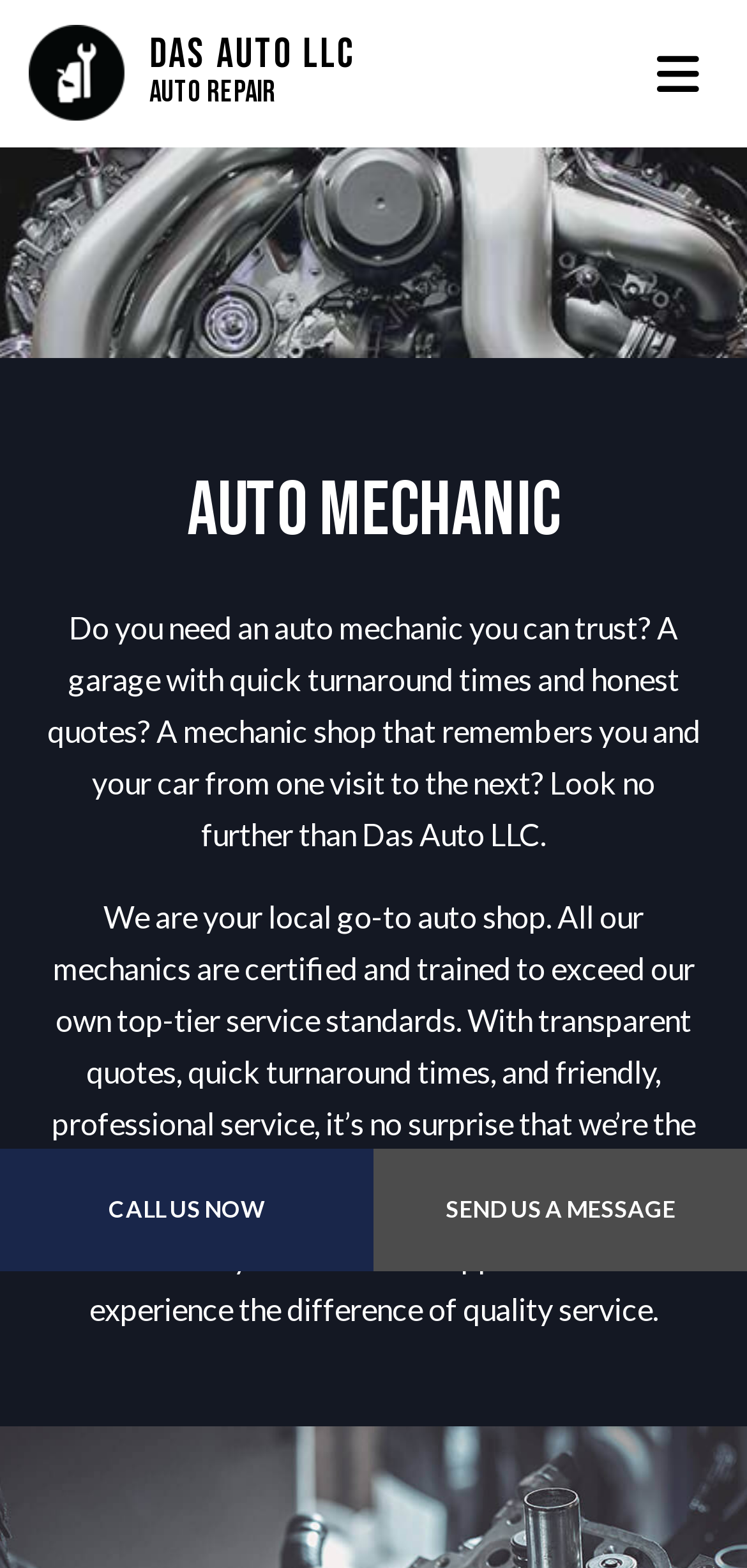Use the details in the image to answer the question thoroughly: 
What is the company's service standard?

The company's service standard can be inferred from the StaticText element, which states that 'all our mechanics are certified and trained to exceed our own top-tier service standards', suggesting that the company strives to provide top-tier service.